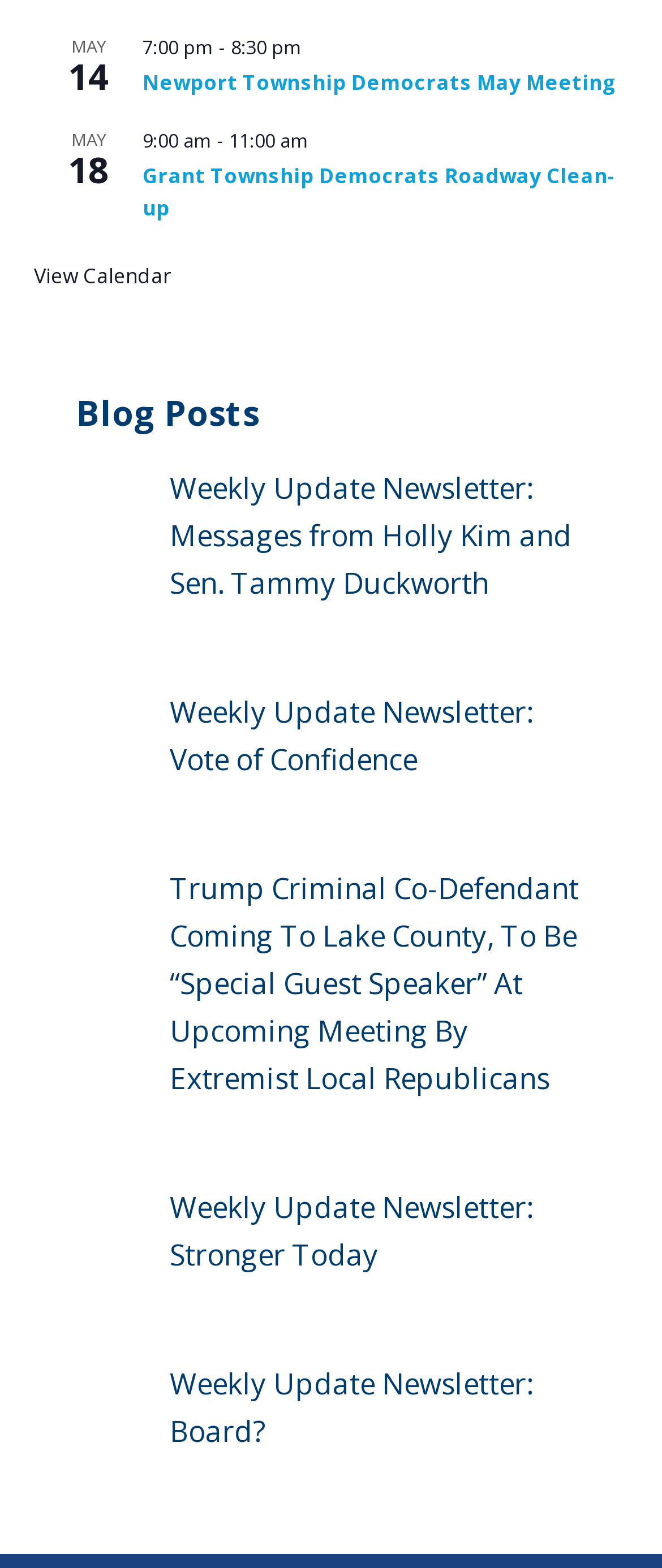Find the bounding box coordinates of the clickable region needed to perform the following instruction: "Read Grant Township Democrats Roadway Clean-up". The coordinates should be provided as four float numbers between 0 and 1, i.e., [left, top, right, bottom].

[0.215, 0.102, 0.931, 0.143]